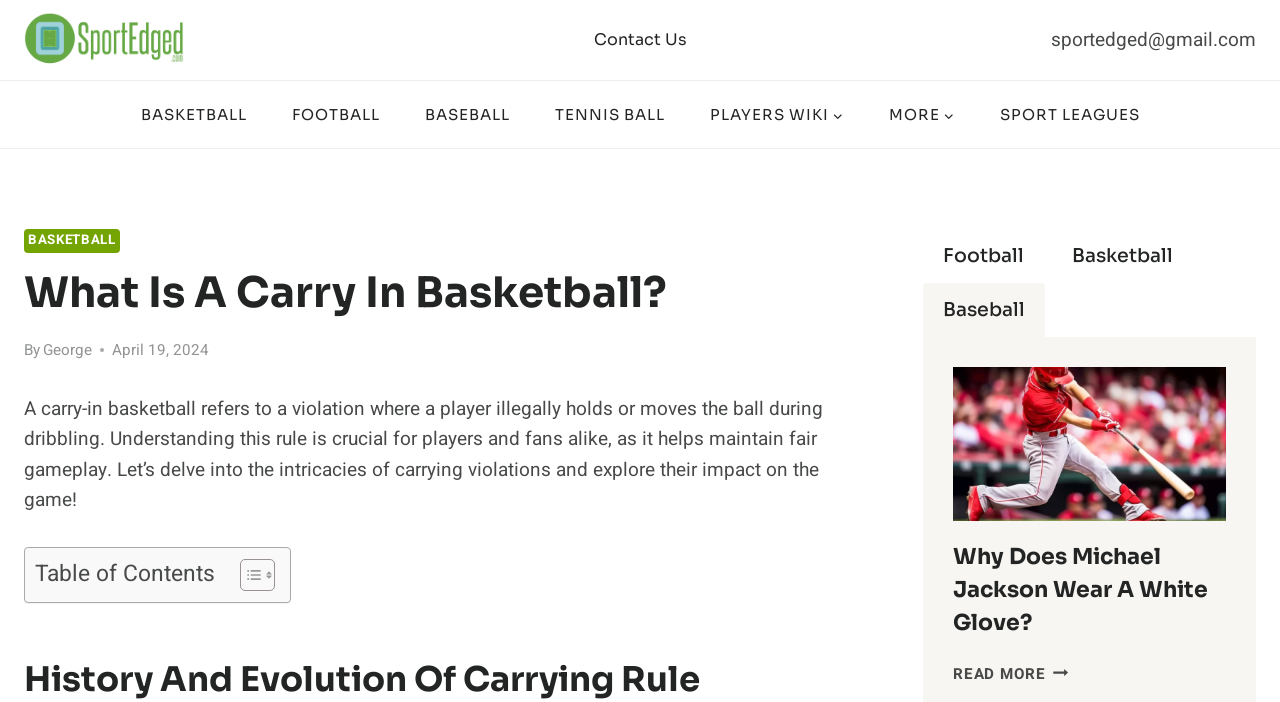How many sports are listed in the primary navigation?
Carefully analyze the image and provide a detailed answer to the question.

I counted the number of links in the primary navigation section, which are 'BASKETBALL', 'FOOTBALL', 'BASEBALL', 'TENNIS BALL', and 'PLAYERS WIKI', and found that there are 5 sports listed.